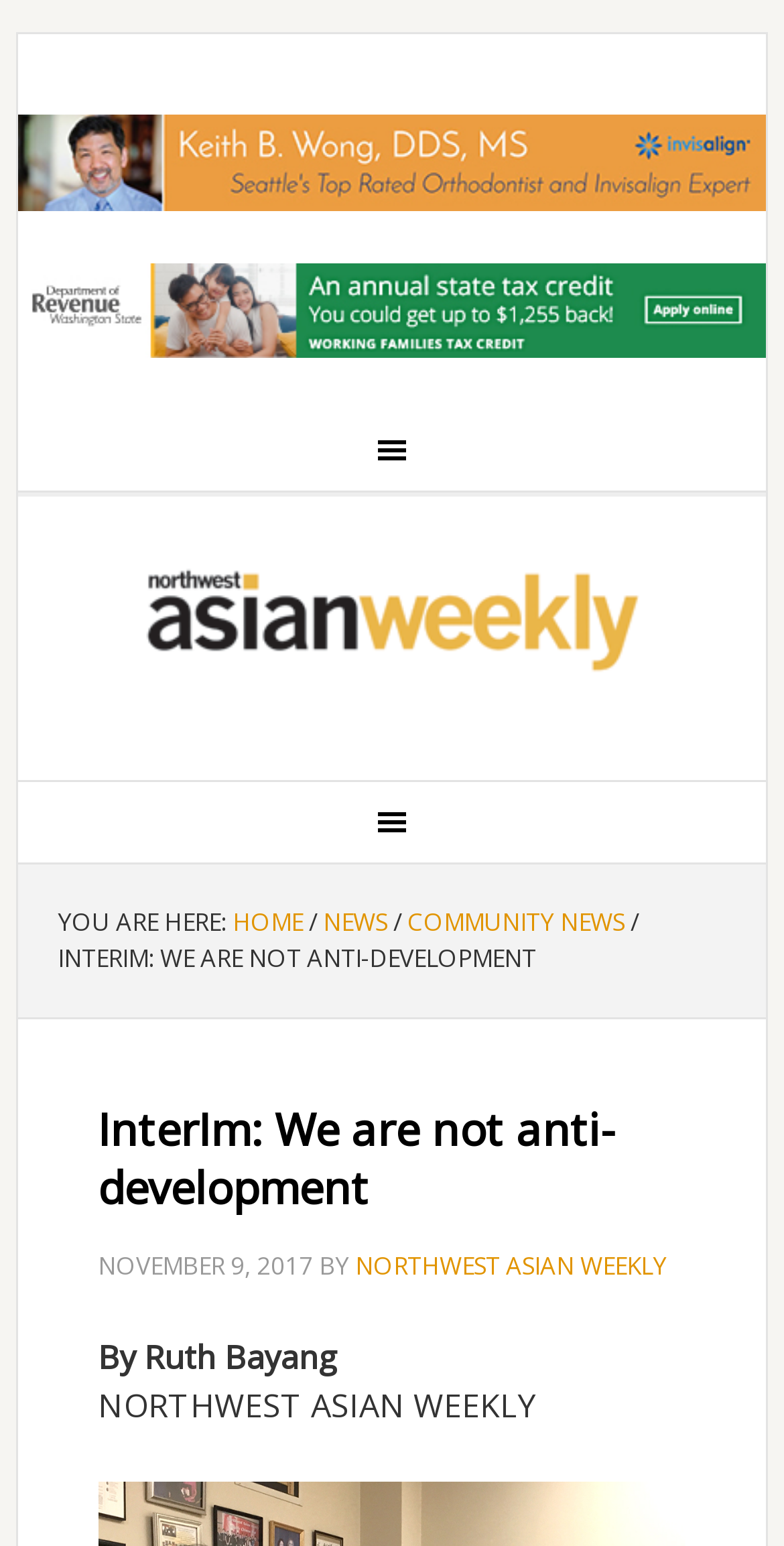Given the element description "alt="ad_wong.jpg (468×60)"" in the screenshot, predict the bounding box coordinates of that UI element.

[0.023, 0.109, 0.977, 0.137]